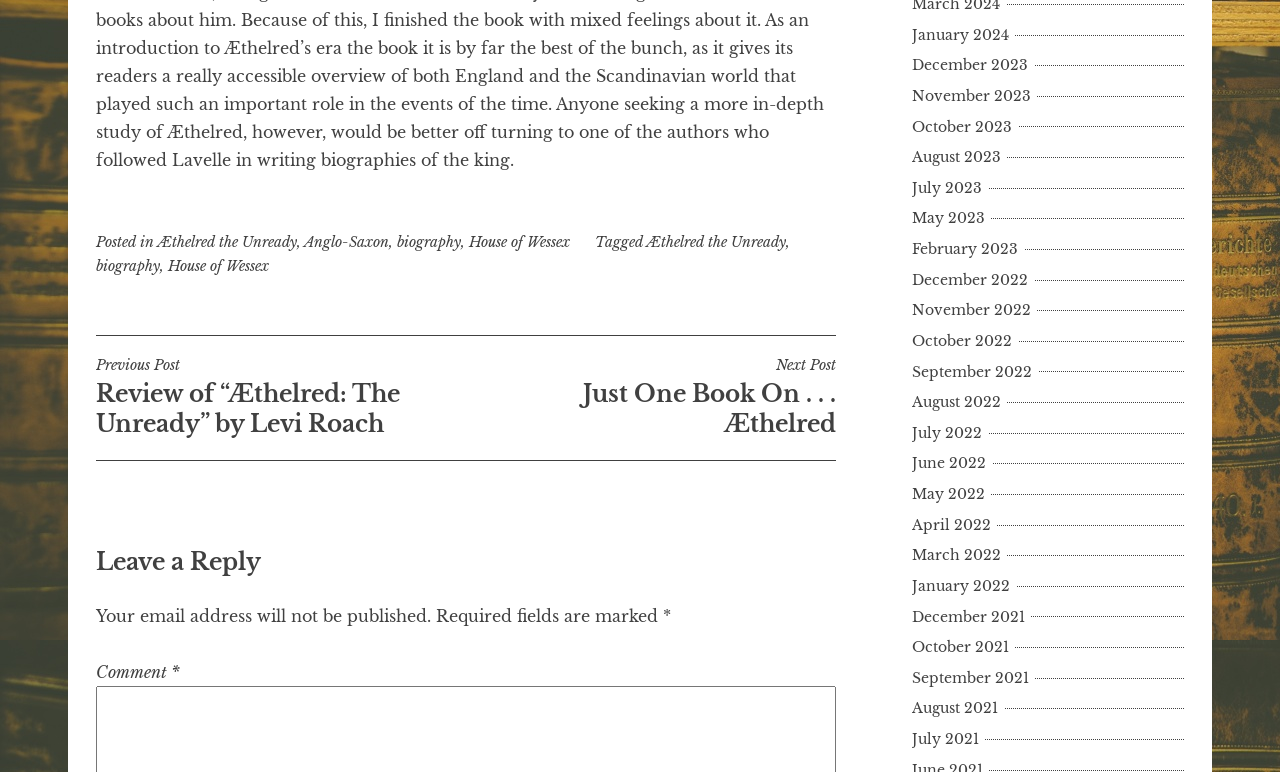Please examine the image and provide a detailed answer to the question: What are the archives of posts organized by?

The archives of posts can be determined by looking at the links on the right side of the webpage. The links are organized by months and years, such as 'January 2024', 'December 2023', and so on, which suggests that users can access posts from specific months and years.